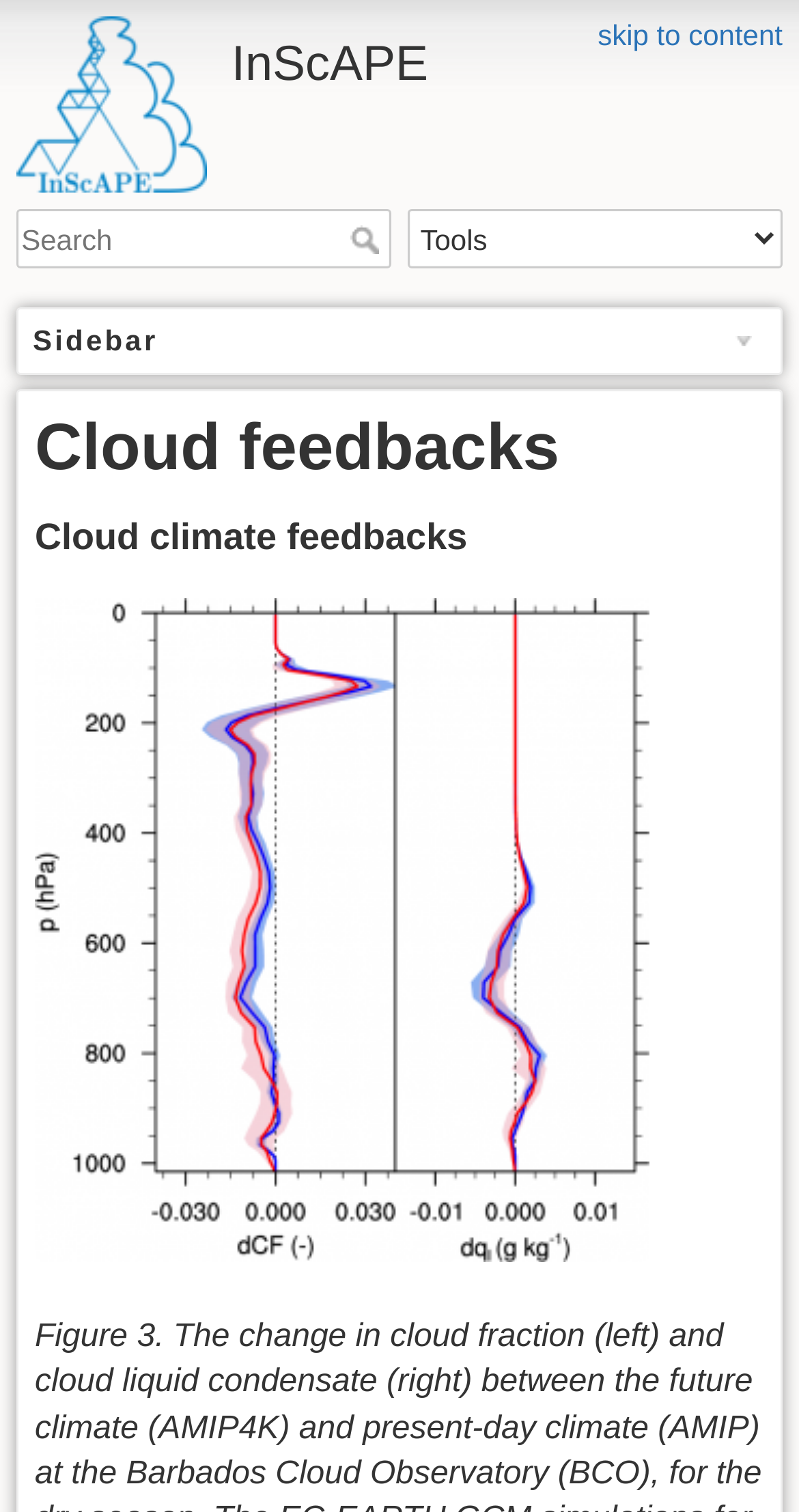What type of content is listed in the sidebar?
Please use the image to provide an in-depth answer to the question.

The sidebar contains headings such as 'Cloud feedbacks' and 'Cloud climate feedbacks', suggesting that it lists content related to cloud feedbacks.